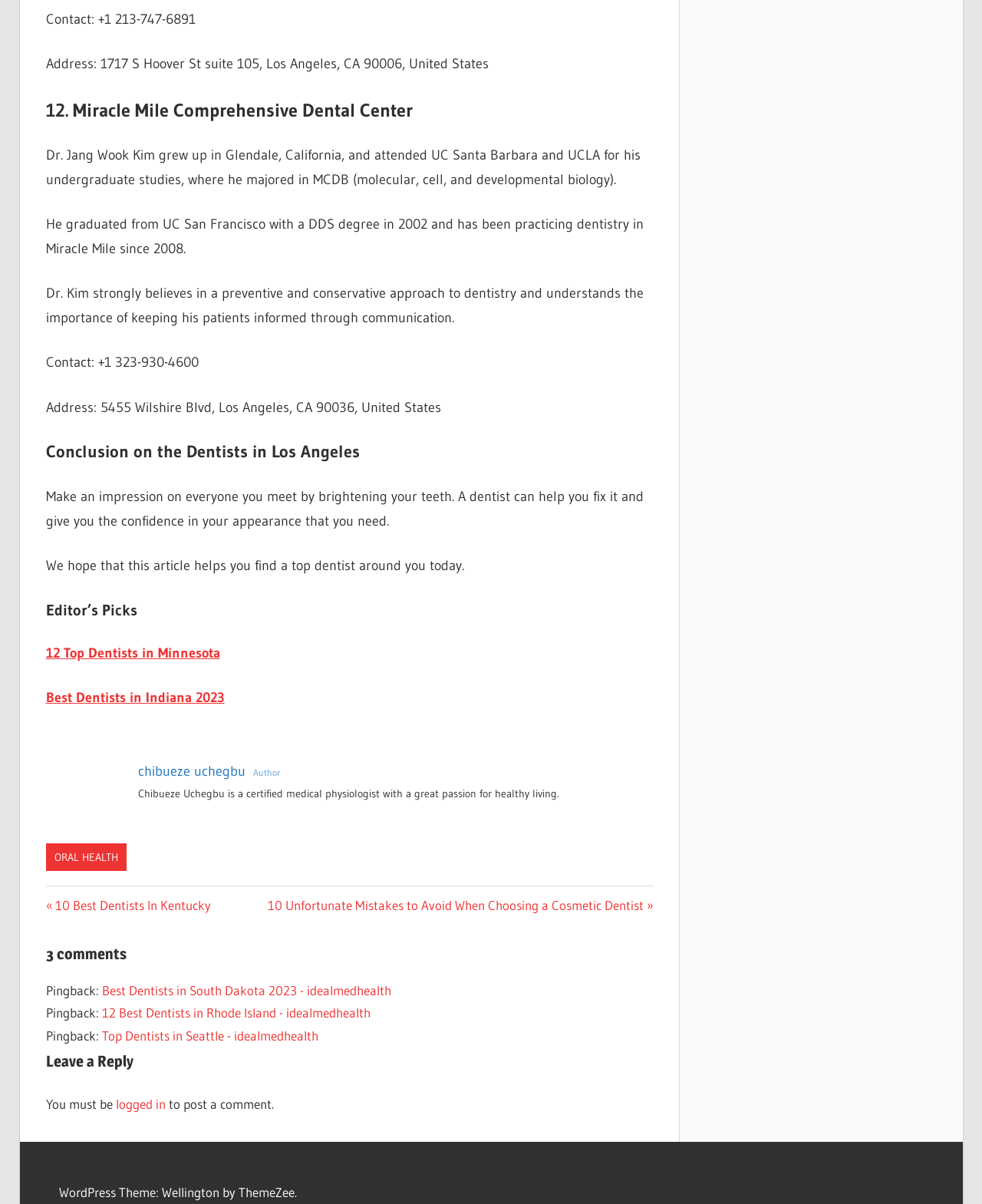Please give a concise answer to this question using a single word or phrase: 
What is the phone number of Miracle Mile Comprehensive Dental Center?

+1 213-747-6891